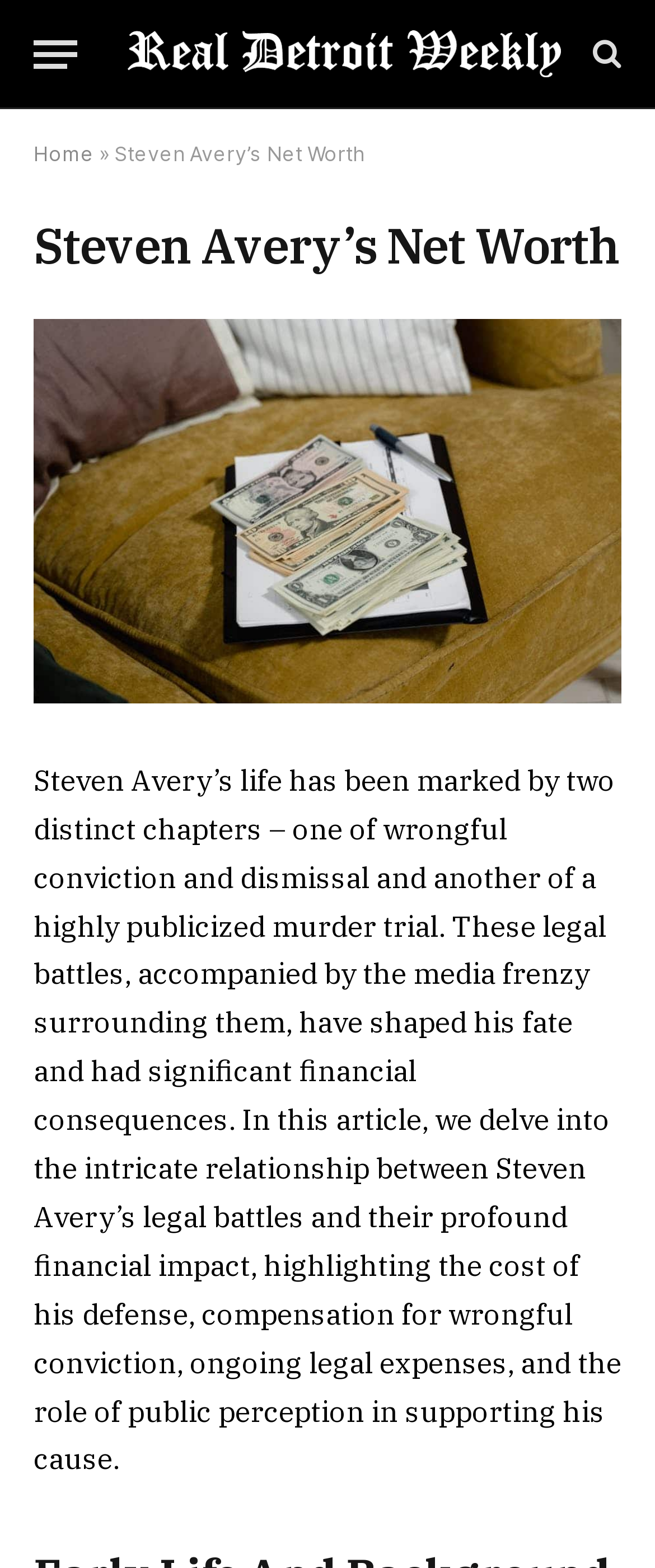Use a single word or phrase to answer the question:
What is the shape of the icon next to the 'Menu' button?

Unknown